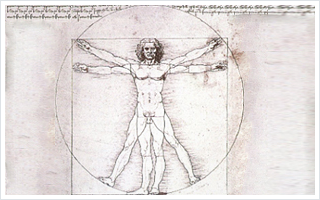Use a single word or phrase to answer the question:
What period does the illustration exemplify?

Renaissance period